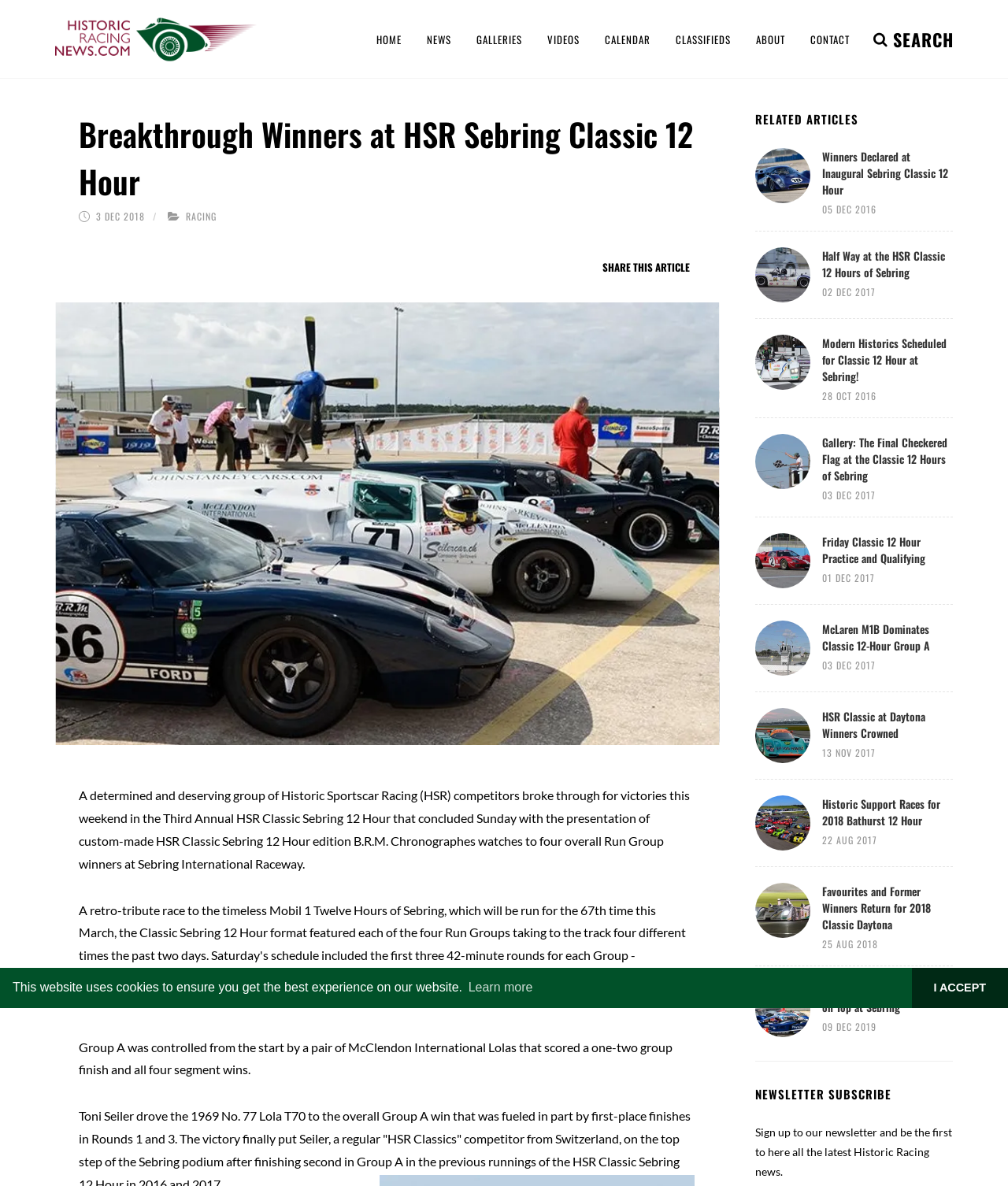What is the primary heading on this webpage?

Breakthrough Winners at HSR Sebring Classic 12 Hour